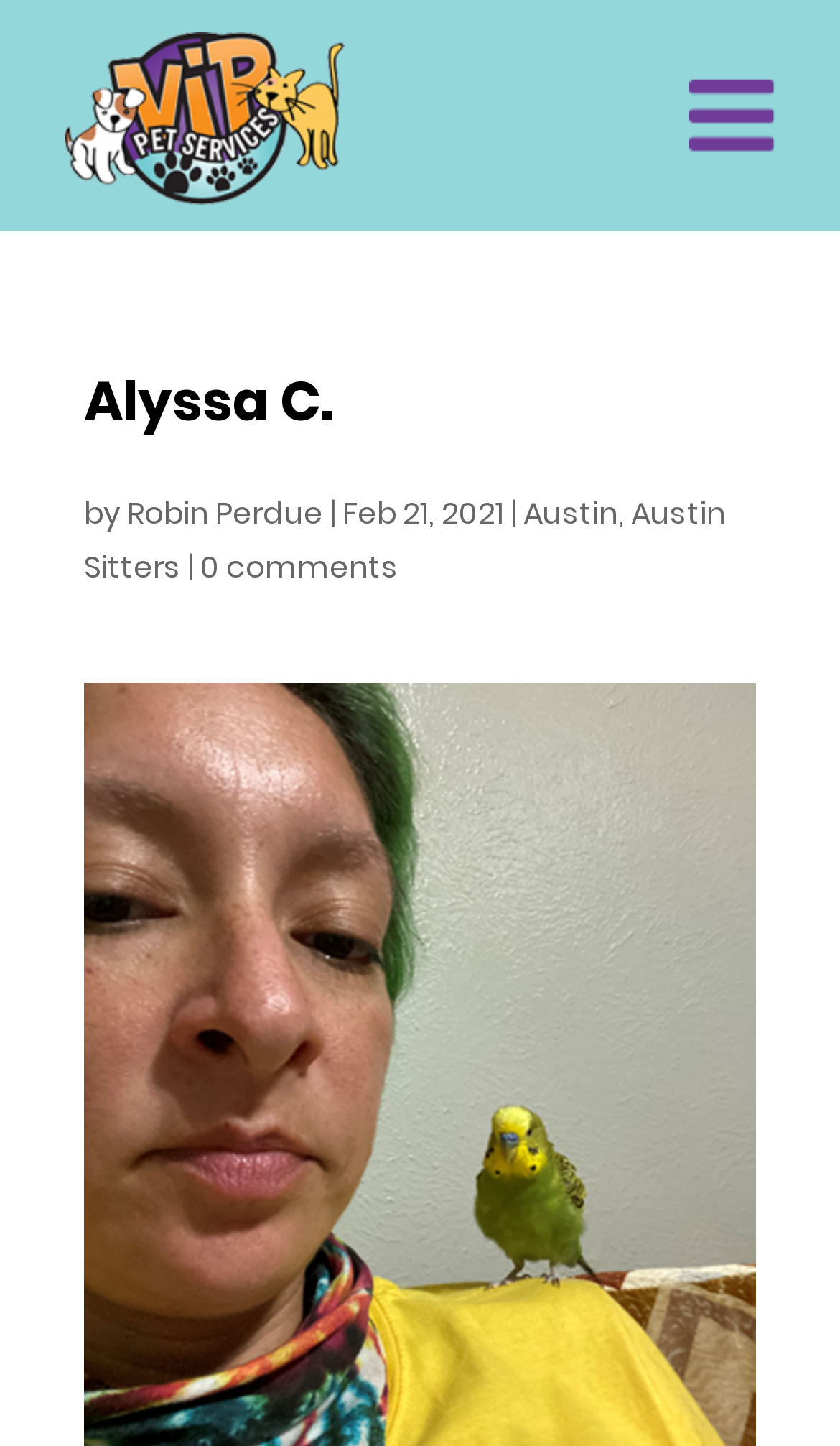Locate the bounding box of the user interface element based on this description: "Austin".

[0.623, 0.339, 0.736, 0.369]